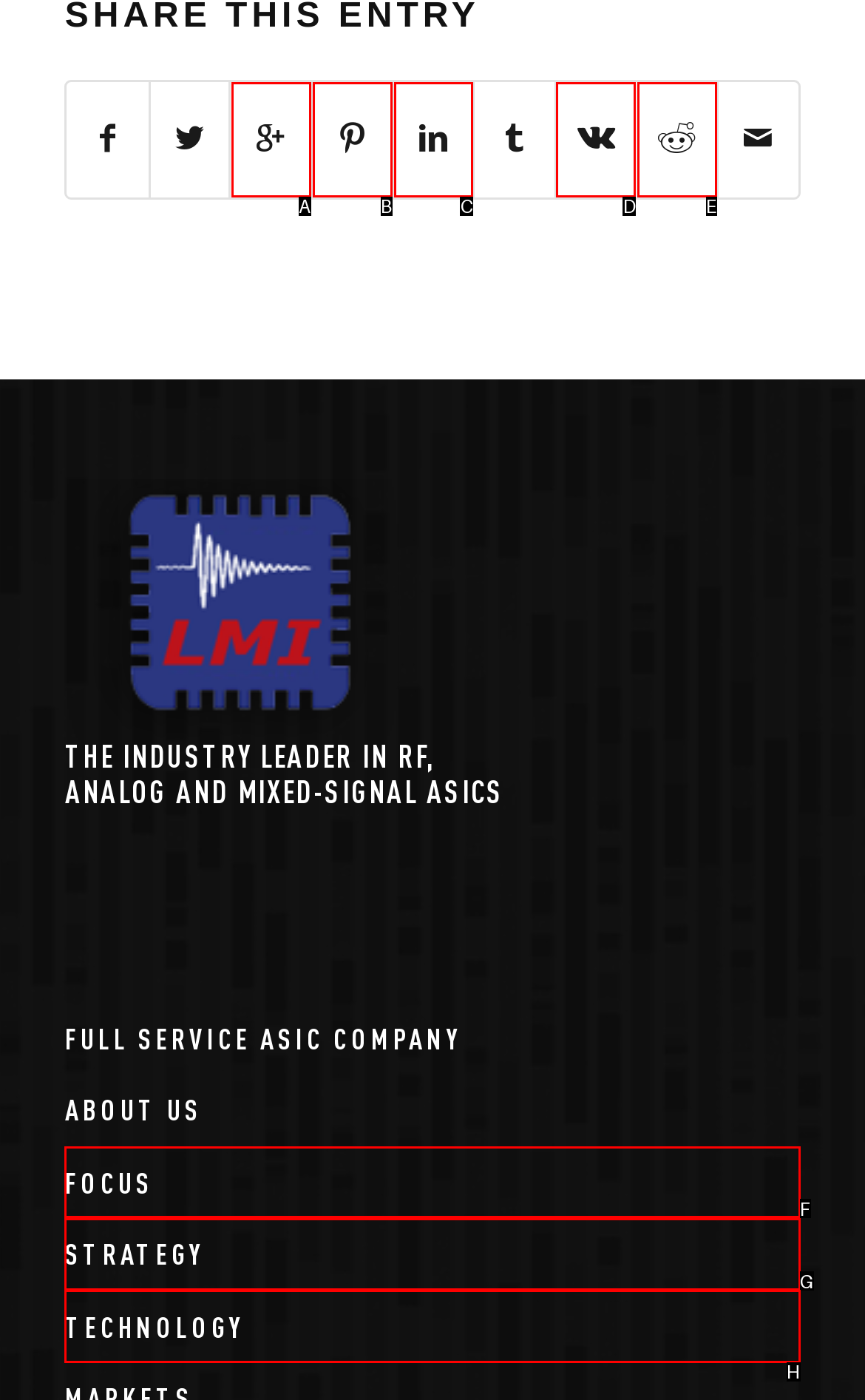Identify the correct letter of the UI element to click for this task: explore the focus area
Respond with the letter from the listed options.

F